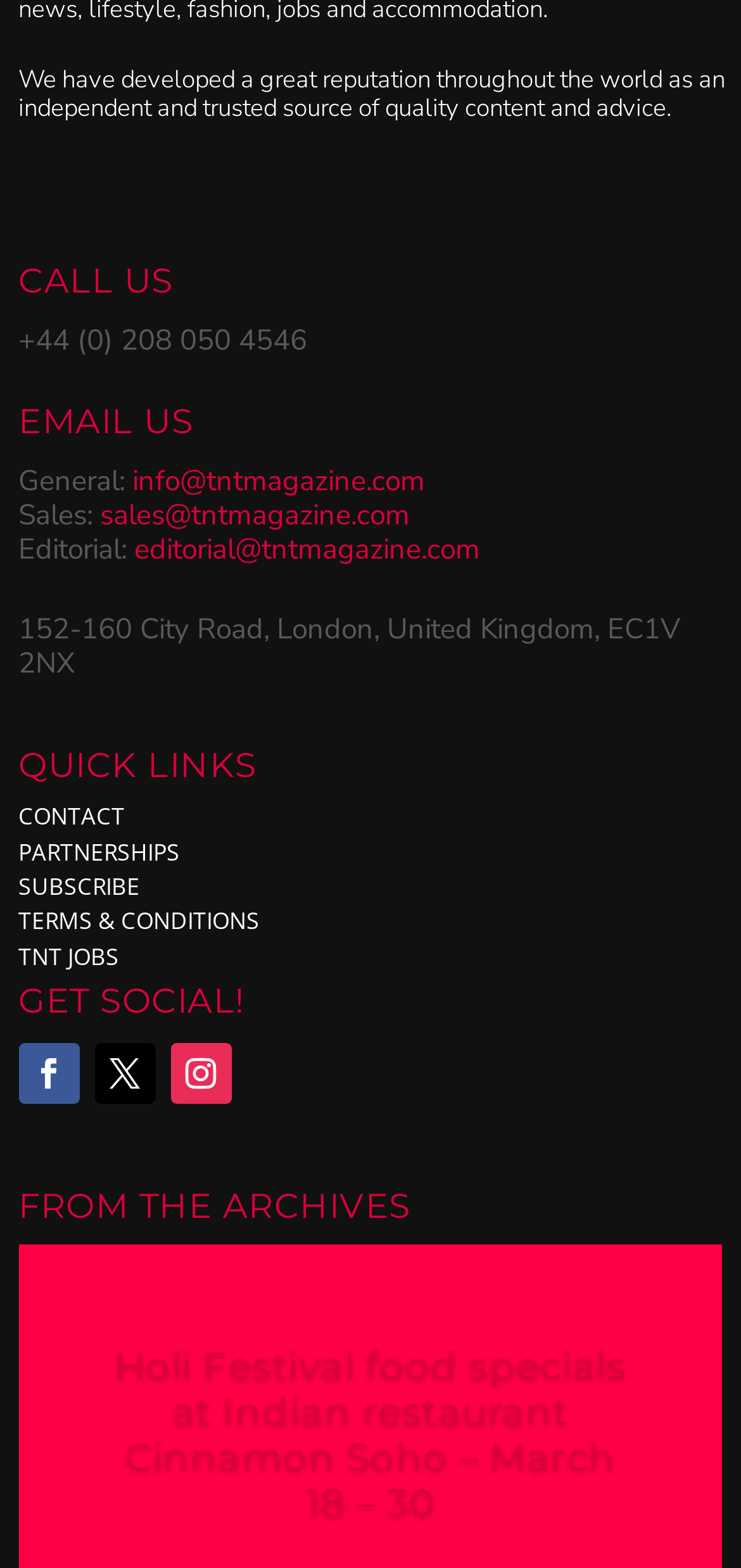Identify the bounding box coordinates necessary to click and complete the given instruction: "Call the phone number".

[0.025, 0.205, 0.415, 0.229]